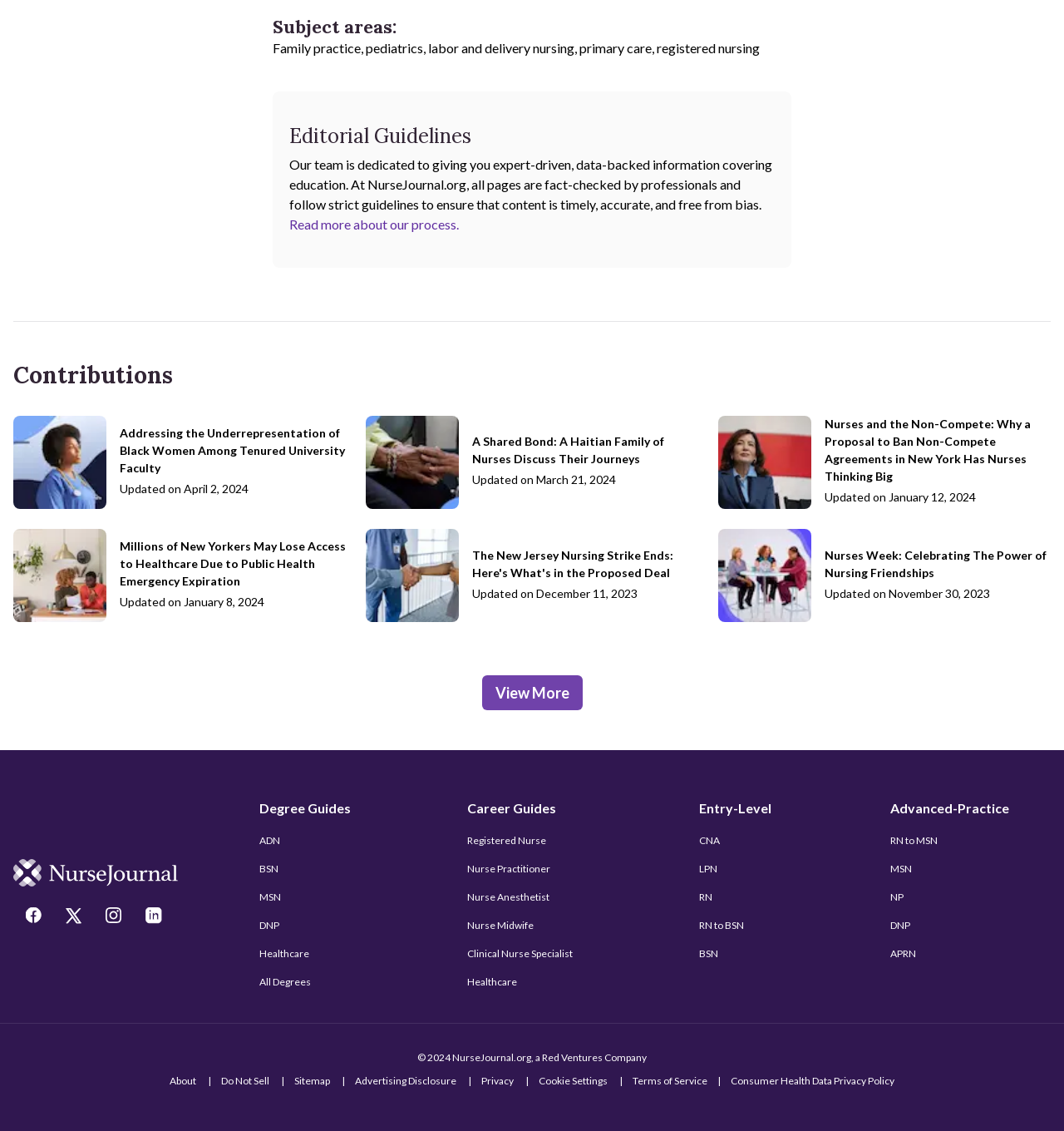What is the purpose of the social media links at the bottom of the webpage?
Please give a detailed and thorough answer to the question, covering all relevant points.

The social media links at the bottom of the webpage, including Facebook, Twitter, Instagram, and LinkedIn, are likely used to connect with NurseJournal on social media platforms. This allows users to follow NurseJournal and stay updated on their latest content and news.